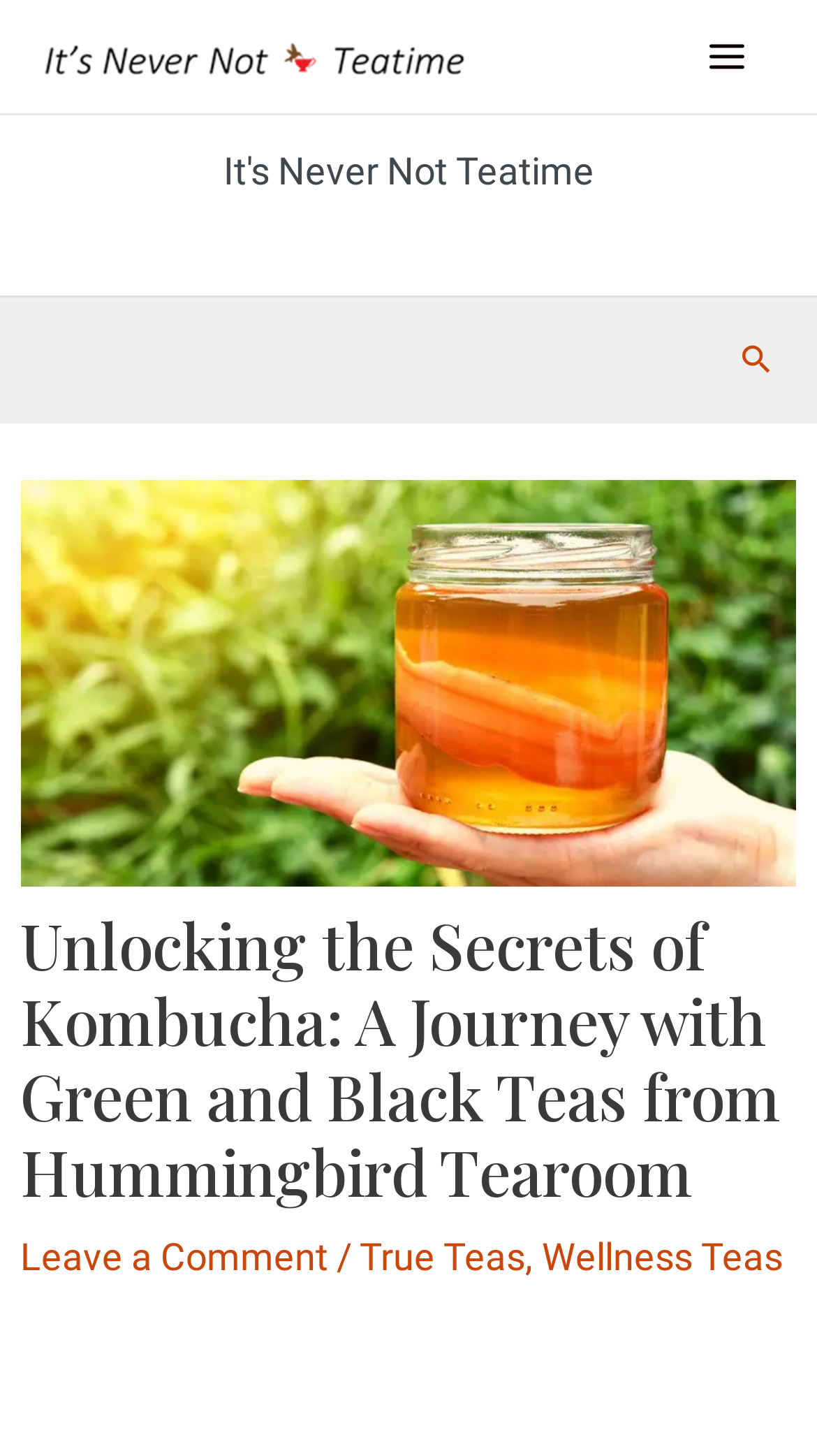Examine the image carefully and respond to the question with a detailed answer: 
How many links are there in the header?

I counted the links in the header section, which includes 'It's Never Not Teatime', 'Leave a Comment', 'True Teas', 'Wellness Teas', and 'Search icon link'. There are 5 links in total.